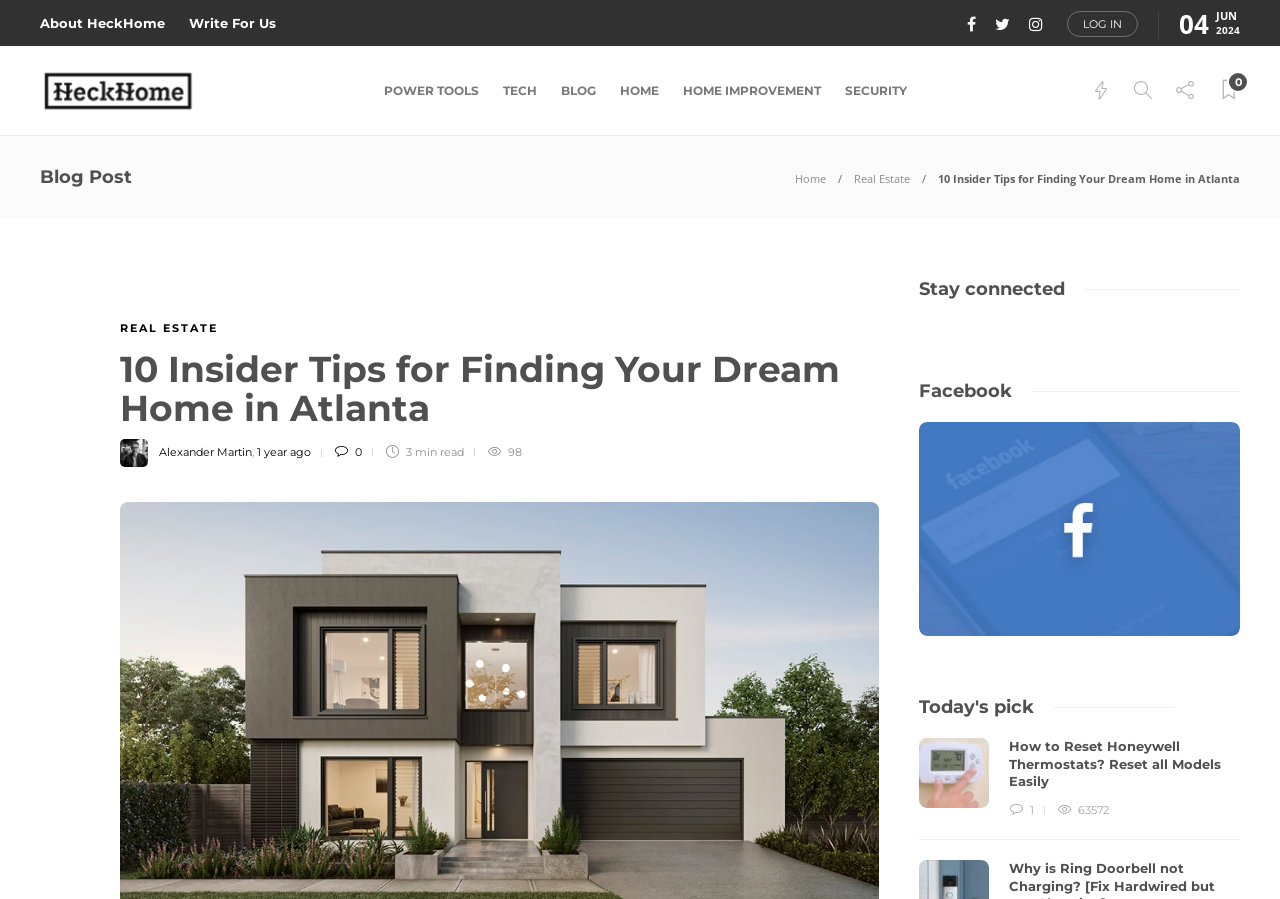Determine the bounding box coordinates of the region I should click to achieve the following instruction: "Click on the 'About HeckHome' link". Ensure the bounding box coordinates are four float numbers between 0 and 1, i.e., [left, top, right, bottom].

[0.031, 0.003, 0.129, 0.048]